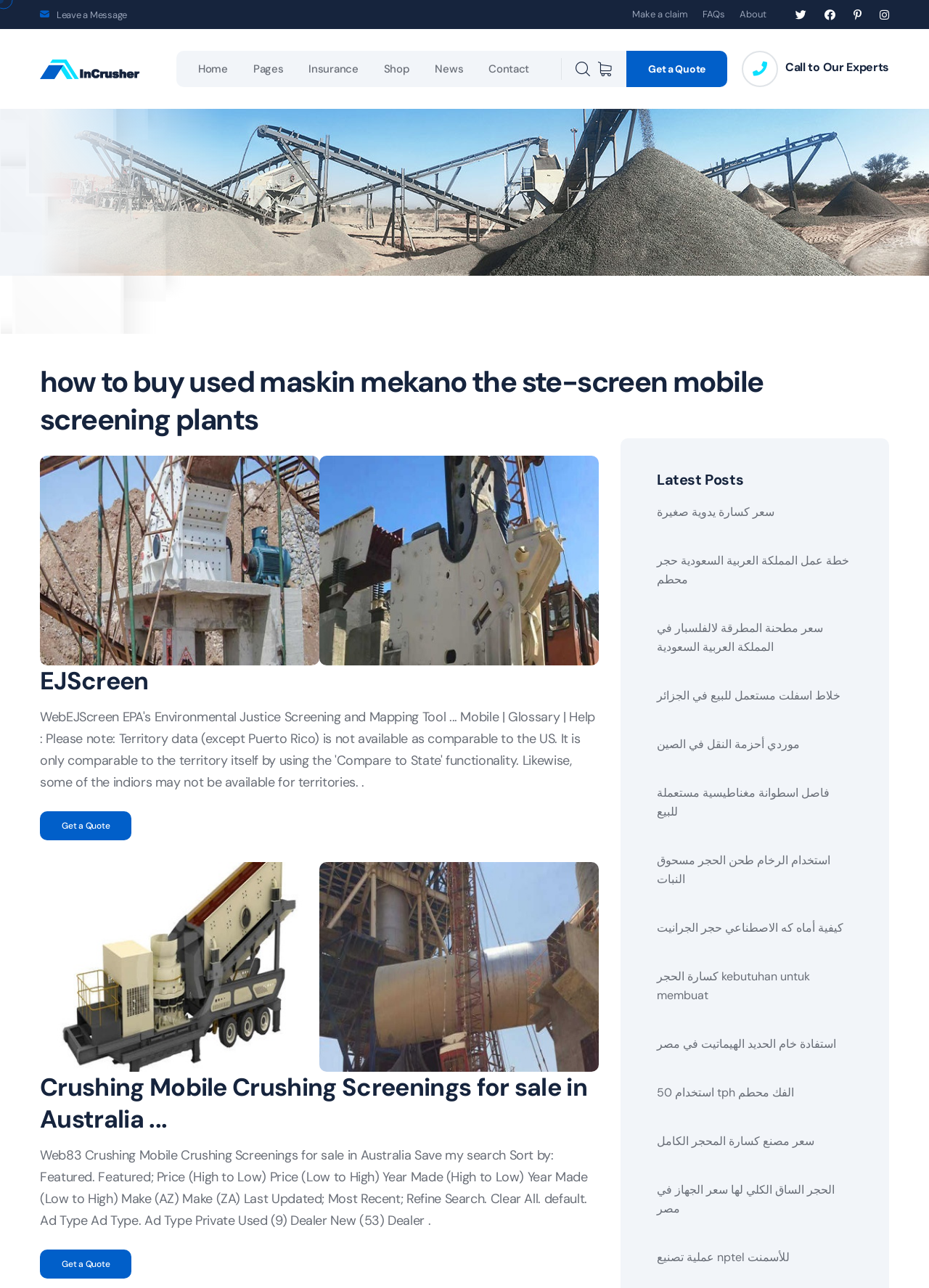Can you show the bounding box coordinates of the region to click on to complete the task described in the instruction: "Click on 'Leave a Message'"?

[0.061, 0.006, 0.137, 0.016]